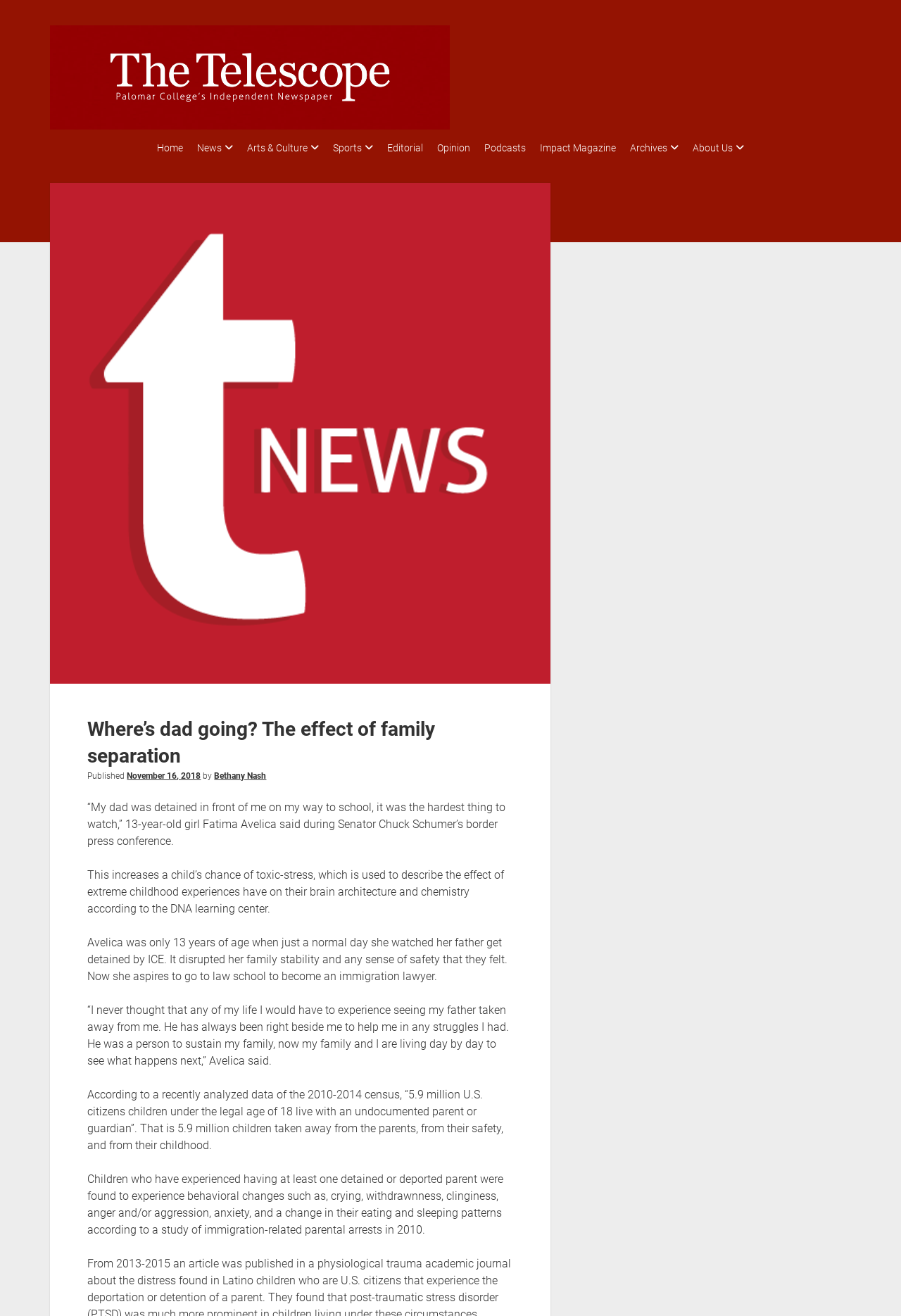Create an in-depth description of the webpage, covering main sections.

The webpage is an article from The Telescope, a news organization, with the title "Where's dad going? The effect of family separation". At the top left corner, there is a brand logo of The Telescope, accompanied by a link to the brand's page. 

Below the logo, there is a navigation menu with links to various sections, including Home, News, General, Campus Events, Campus Governance, Arts & Culture, Sports, Editorial, Opinion, Podcasts, Impact Magazine, and Archives. Each of these sections has sub-links to more specific topics.

The main content of the article starts with a heading "Where's dad going? The effect of family separation" followed by the publication date and author's name. The article then presents a series of paragraphs discussing the impact of family separation on children, including quotes from a 13-year-old girl who witnessed her father's detention by ICE. The text describes the effects of toxic-stress on children's brain architecture and chemistry, and cites statistics from the 2010-2014 census on the number of U.S. citizen children living with undocumented parents or guardians. The article also mentions behavioral changes experienced by children who have had a parent detained or deported.

On the right side of the article, there is a large image related to the news story.